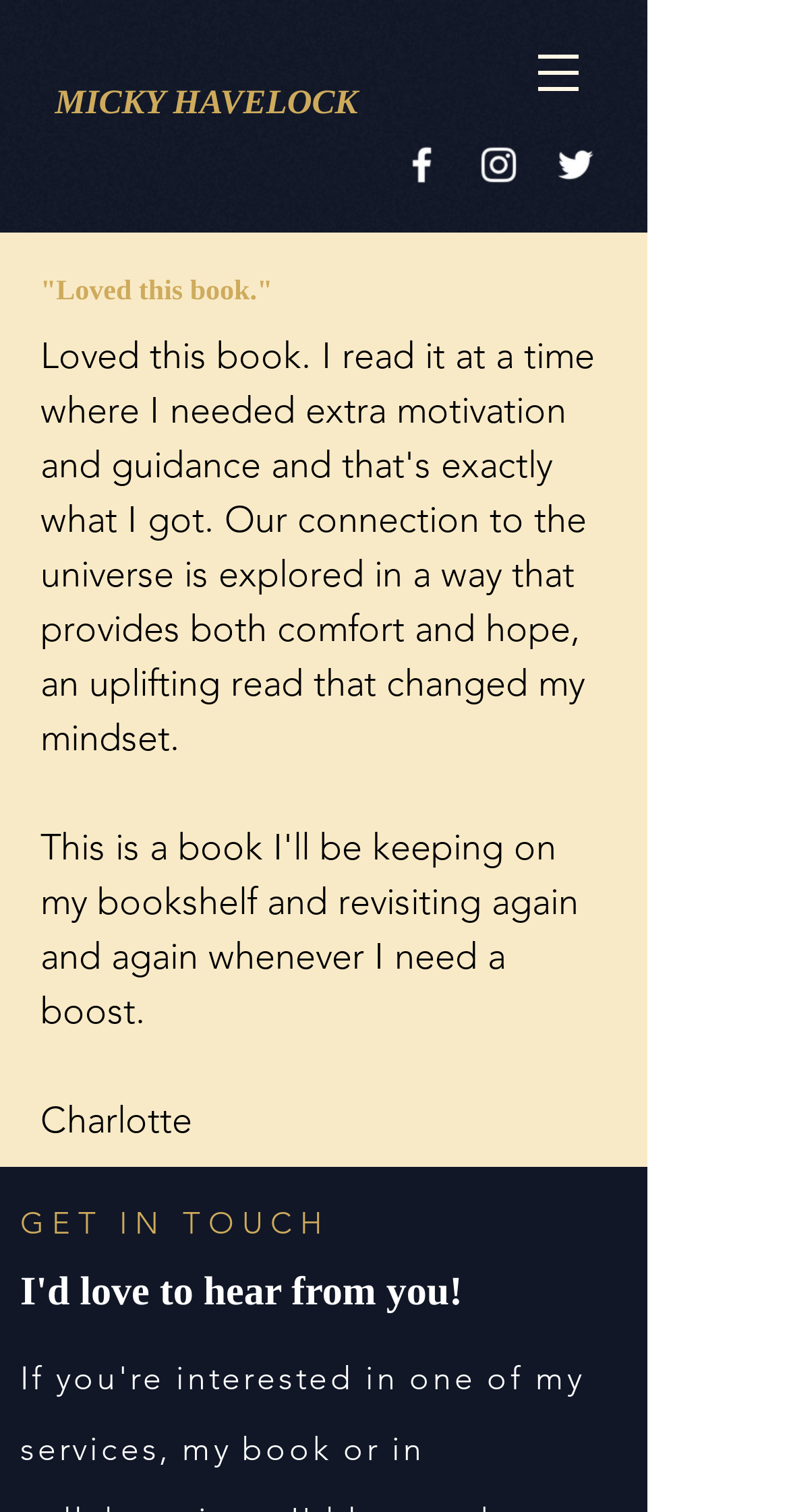Identify the bounding box for the described UI element: "parent_node: Carmen Perez".

None